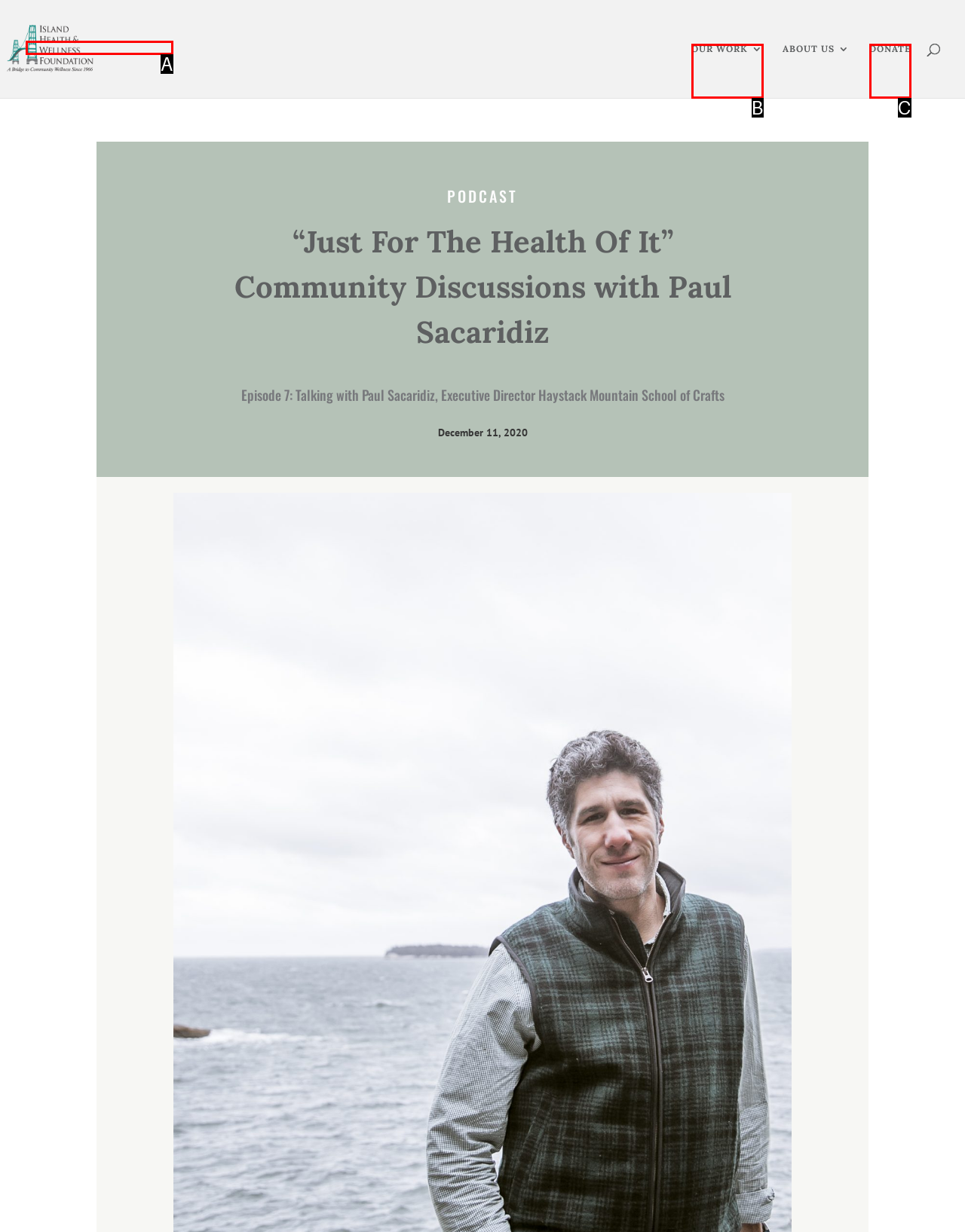Based on the description: Donate, select the HTML element that fits best. Provide the letter of the matching option.

C